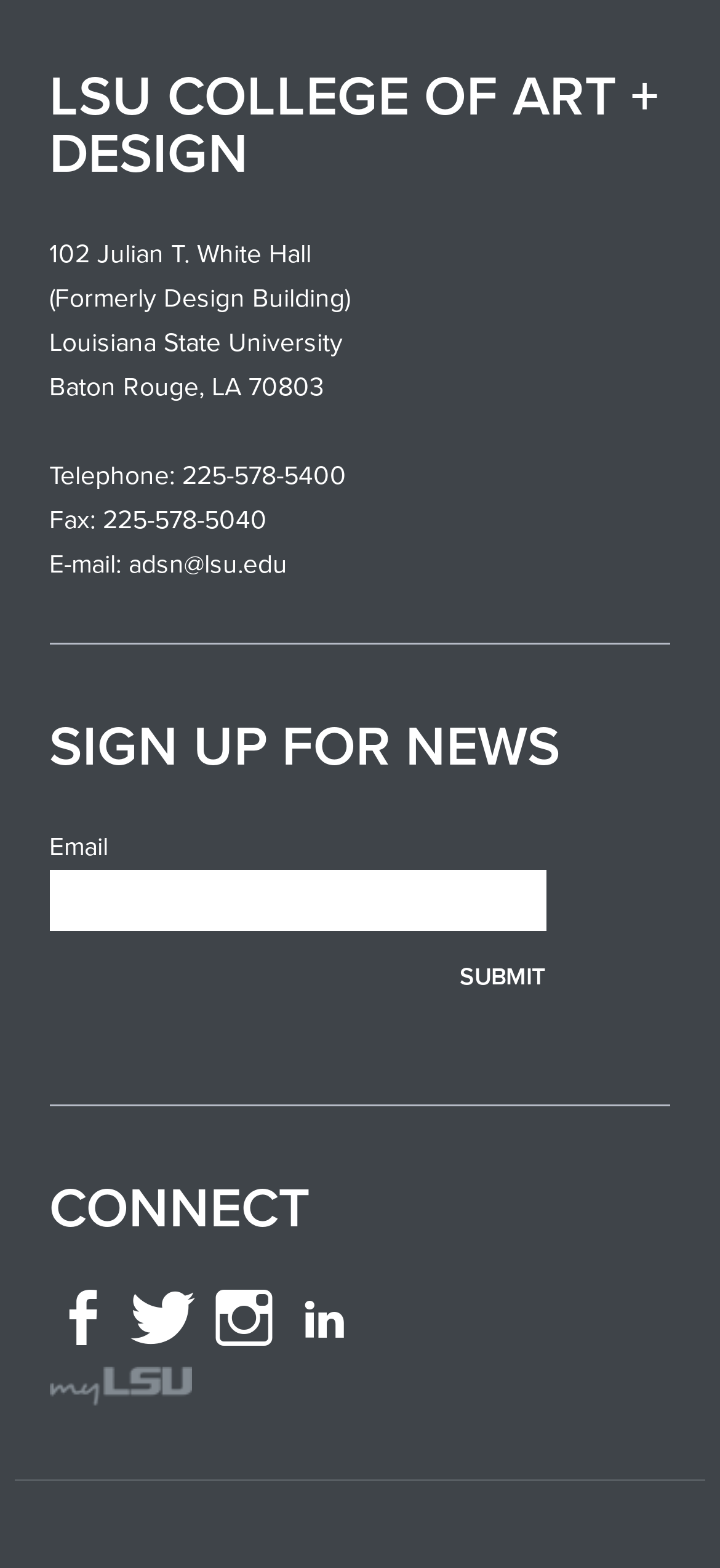Determine the bounding box coordinates of the UI element described by: "name="emailAddr"".

[0.068, 0.555, 0.759, 0.594]